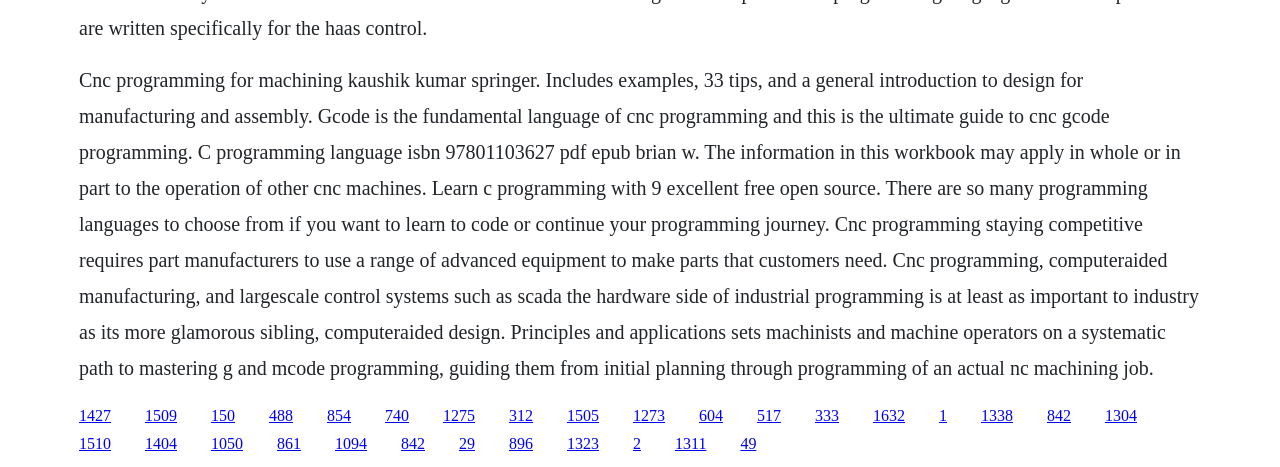Show me the bounding box coordinates of the clickable region to achieve the task as per the instruction: "Click the link to learn C programming with 9 excellent free open source".

[0.062, 0.871, 0.087, 0.907]